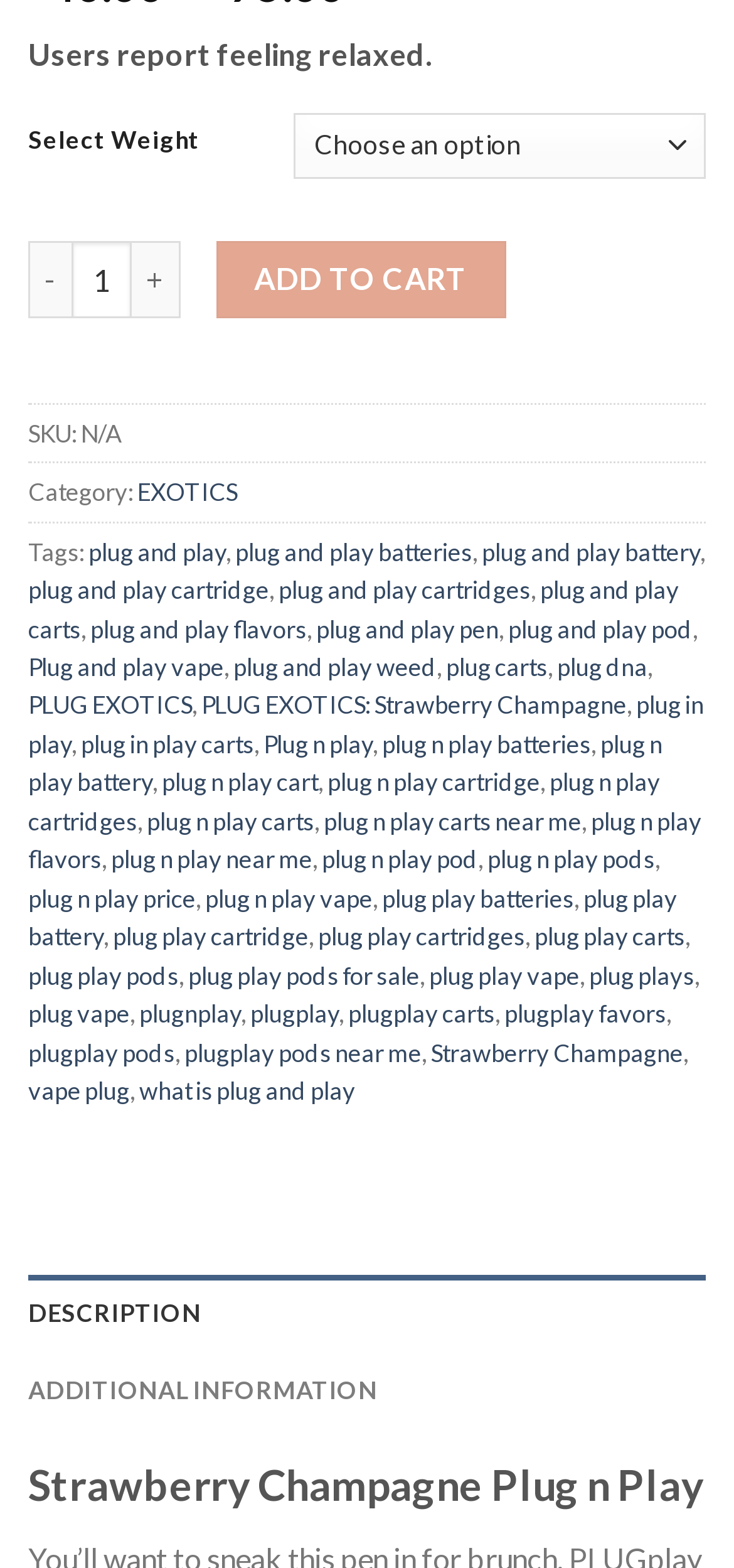Please predict the bounding box coordinates of the element's region where a click is necessary to complete the following instruction: "Decrease the quantity". The coordinates should be represented by four float numbers between 0 and 1, i.e., [left, top, right, bottom].

[0.038, 0.154, 0.097, 0.202]